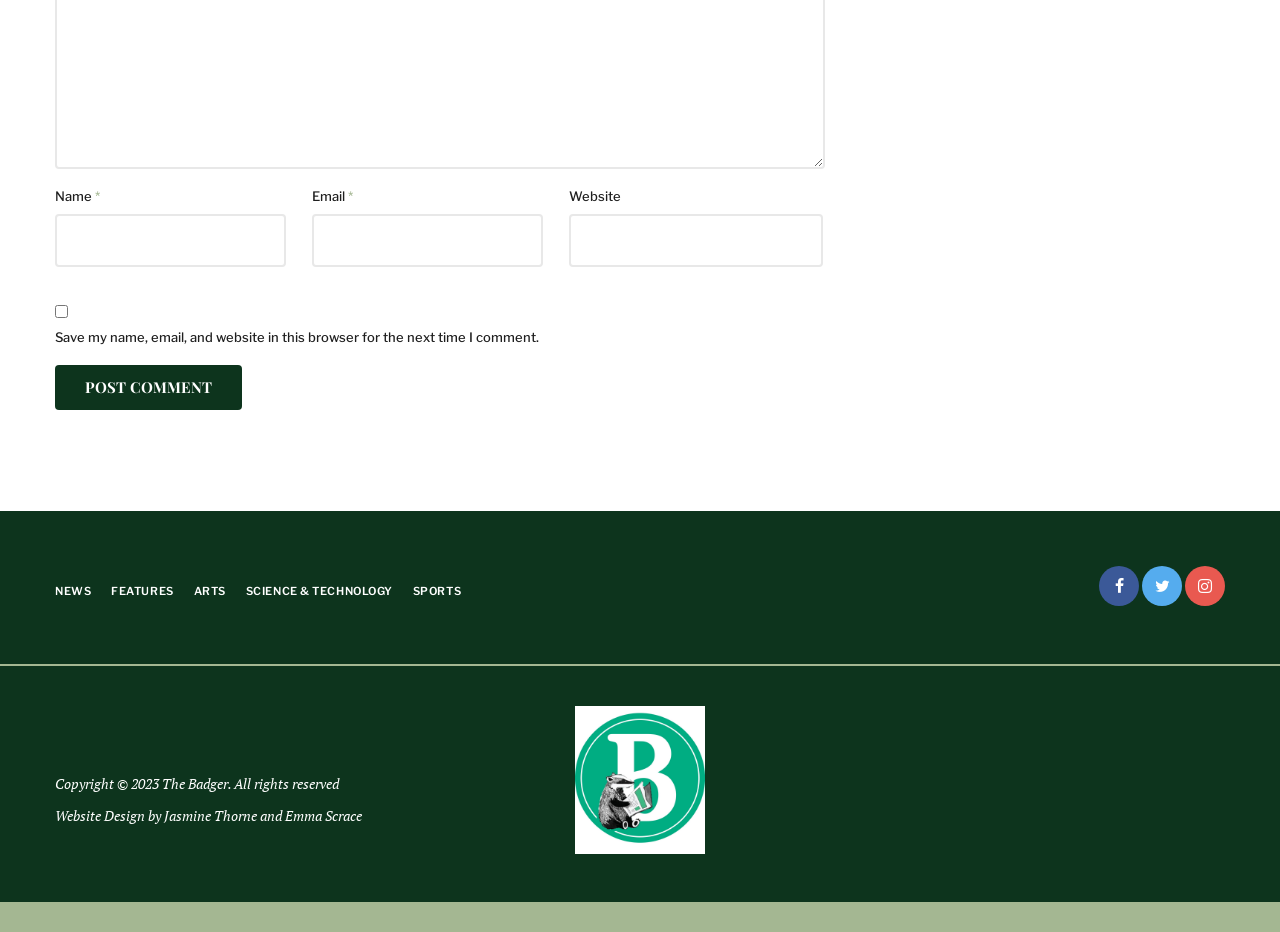Given the content of the image, can you provide a detailed answer to the question?
What is the purpose of the checkbox?

The checkbox is labeled 'Save my name, email, and website in this browser for the next time I comment.' This indicates that its purpose is to save the user's comment information for future use.